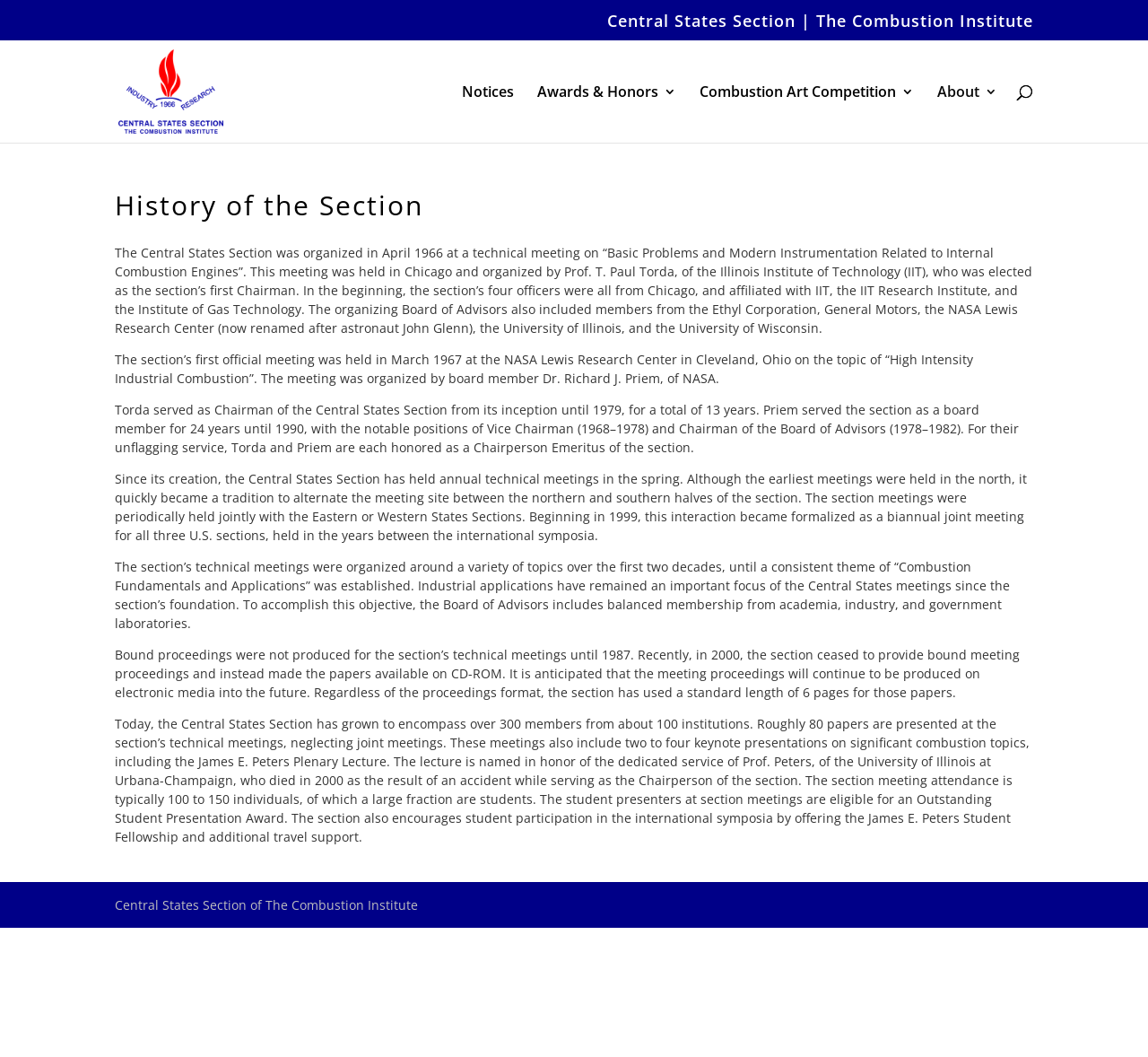Based on the image, provide a detailed and complete answer to the question: 
What is the standard length of papers presented at the section's technical meetings?

I found the answer by reading the static text 'Regardless of the proceedings format, the section has used a standard length of 6 pages for those papers.'. This text mentions the standard length of papers presented at the section's technical meetings.